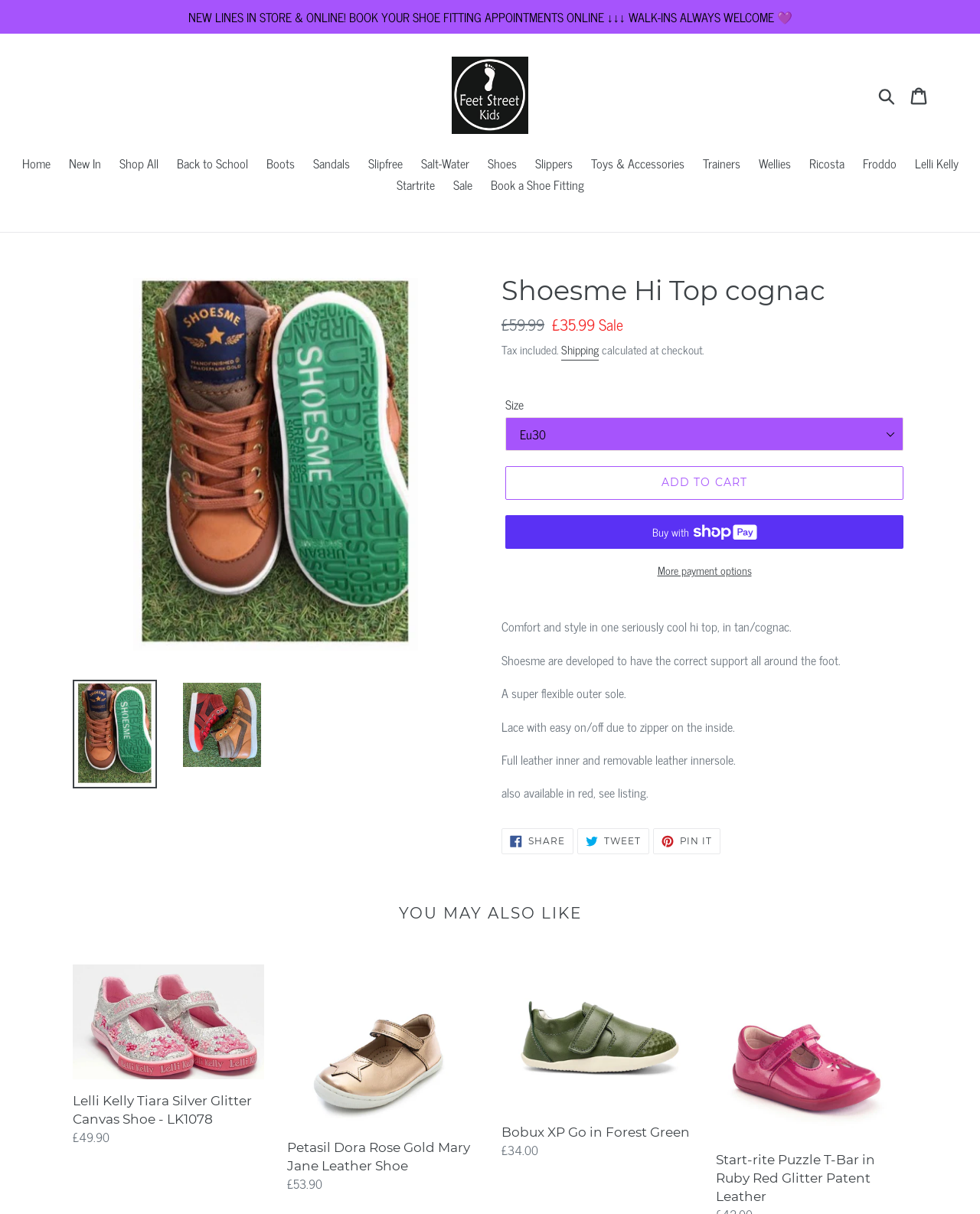Ascertain the bounding box coordinates for the UI element detailed here: "Buy now with ShopPayBuy with". The coordinates should be provided as [left, top, right, bottom] with each value being a float between 0 and 1.

[0.516, 0.424, 0.922, 0.452]